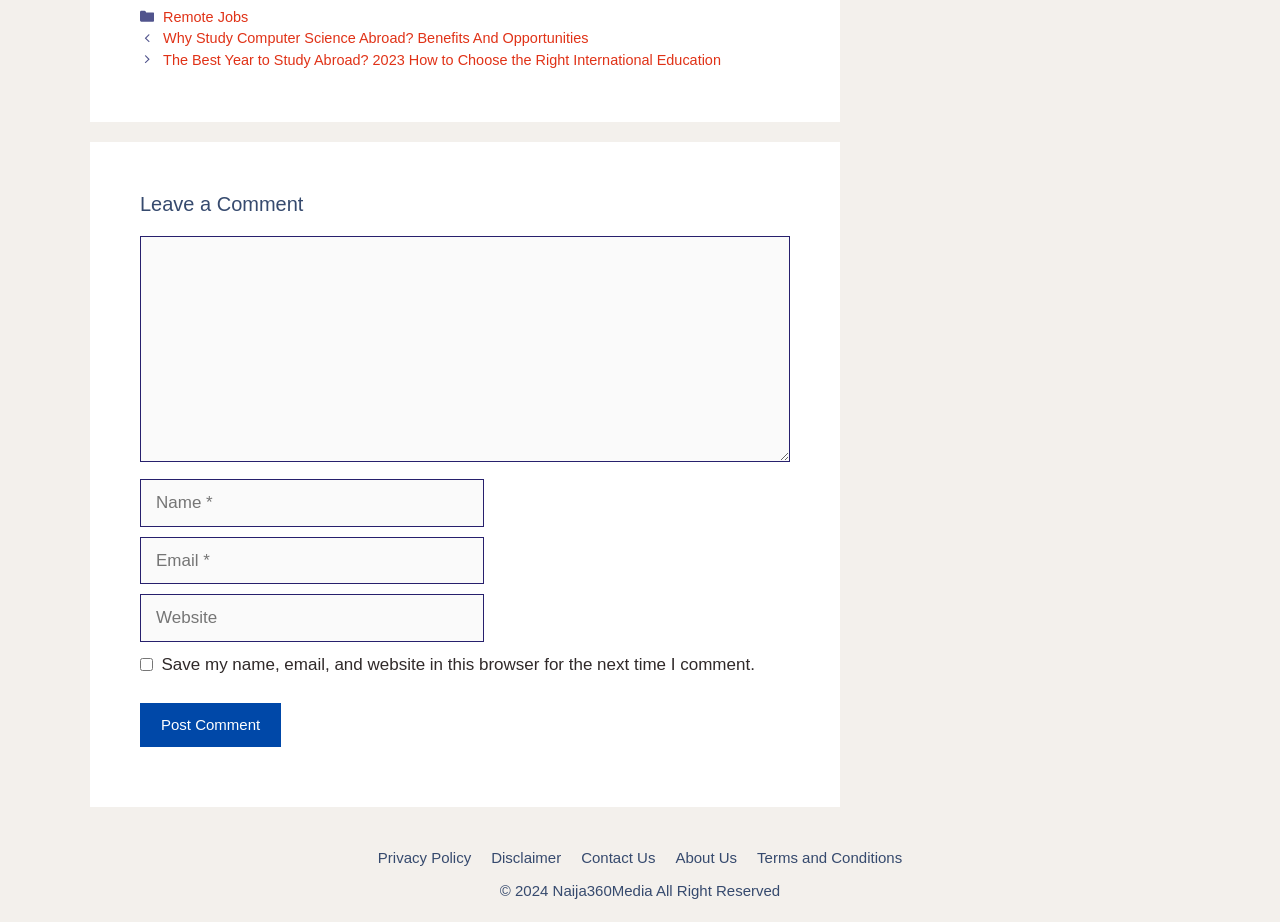Please identify the bounding box coordinates of the element I should click to complete this instruction: 'Click on the 'About Us' link'. The coordinates should be given as four float numbers between 0 and 1, like this: [left, top, right, bottom].

[0.528, 0.921, 0.576, 0.939]